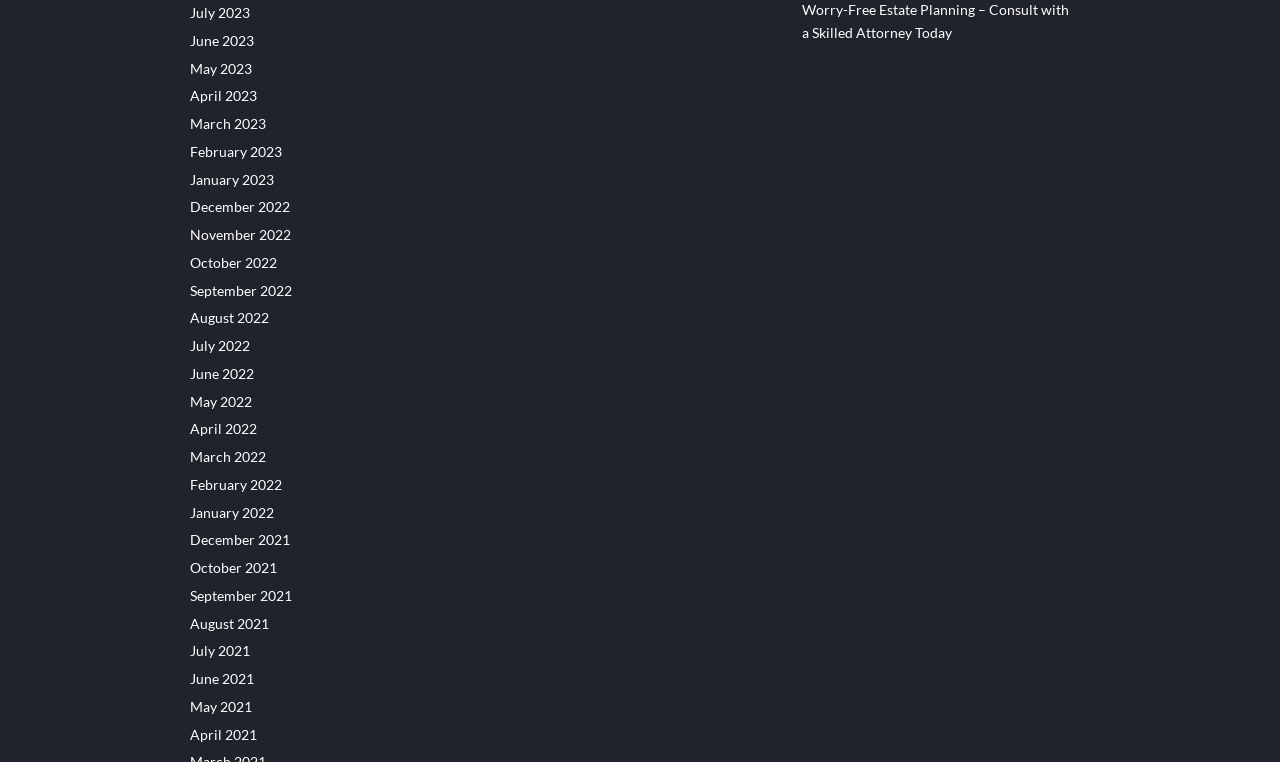Answer the question in a single word or phrase:
What is the time period covered by the links?

2021 to 2023